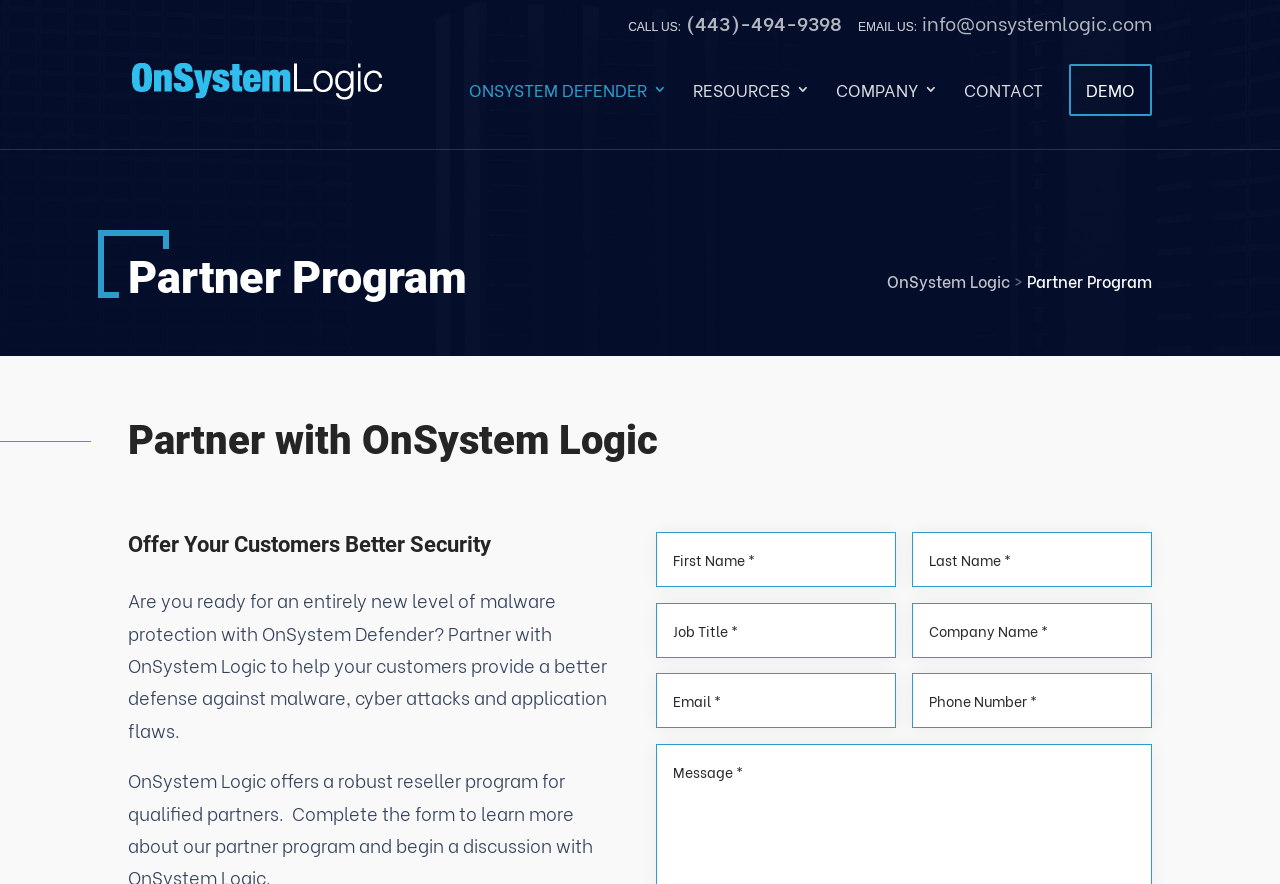Identify the bounding box coordinates for the element you need to click to achieve the following task: "learn more about OnSystem Defender". Provide the bounding box coordinates as four float numbers between 0 and 1, in the form [left, top, right, bottom].

[0.366, 0.092, 0.521, 0.168]